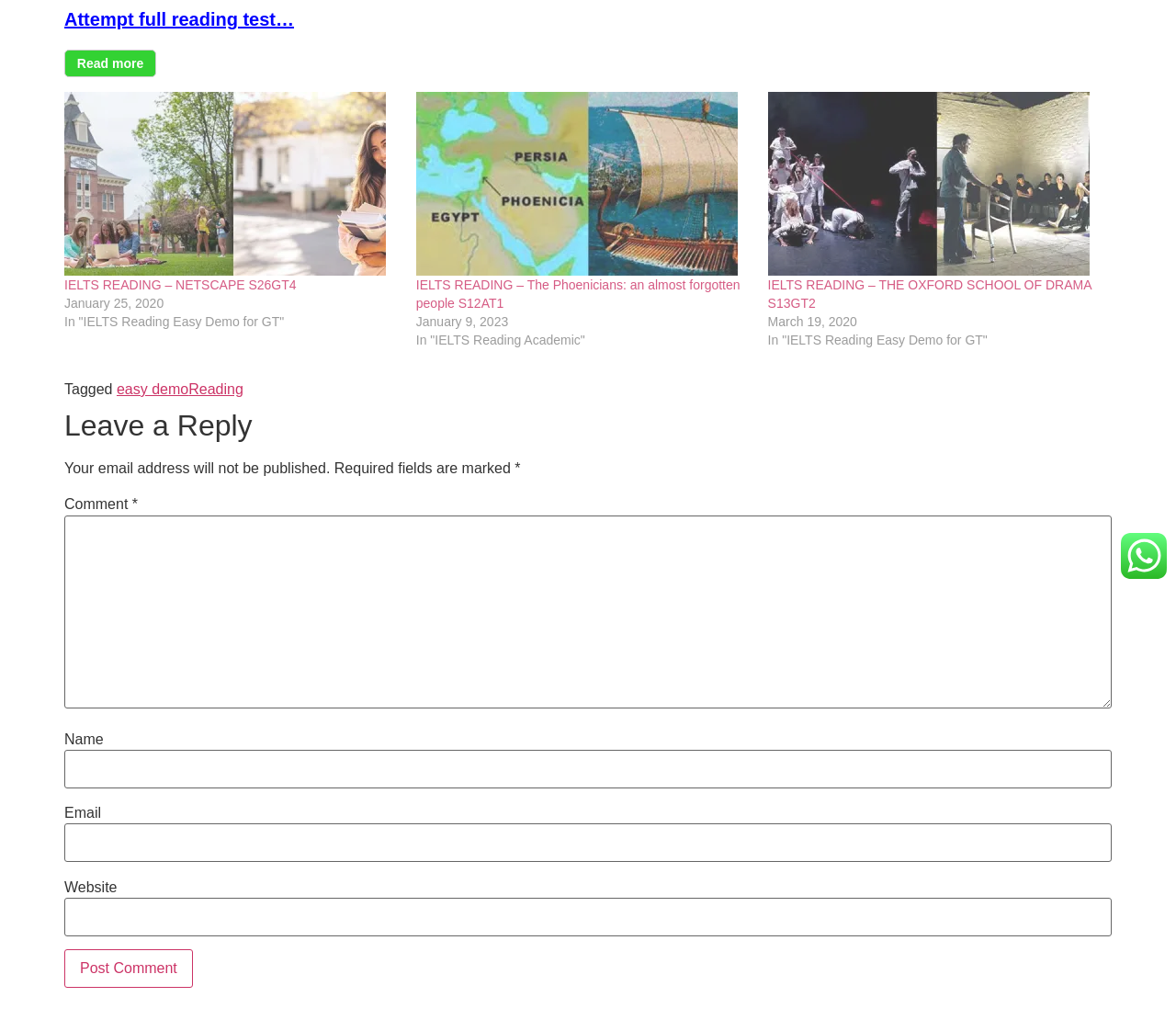Please find the bounding box for the UI component described as follows: "IELTS READING – NETSCAPE S26GT4".

[0.055, 0.269, 0.252, 0.283]